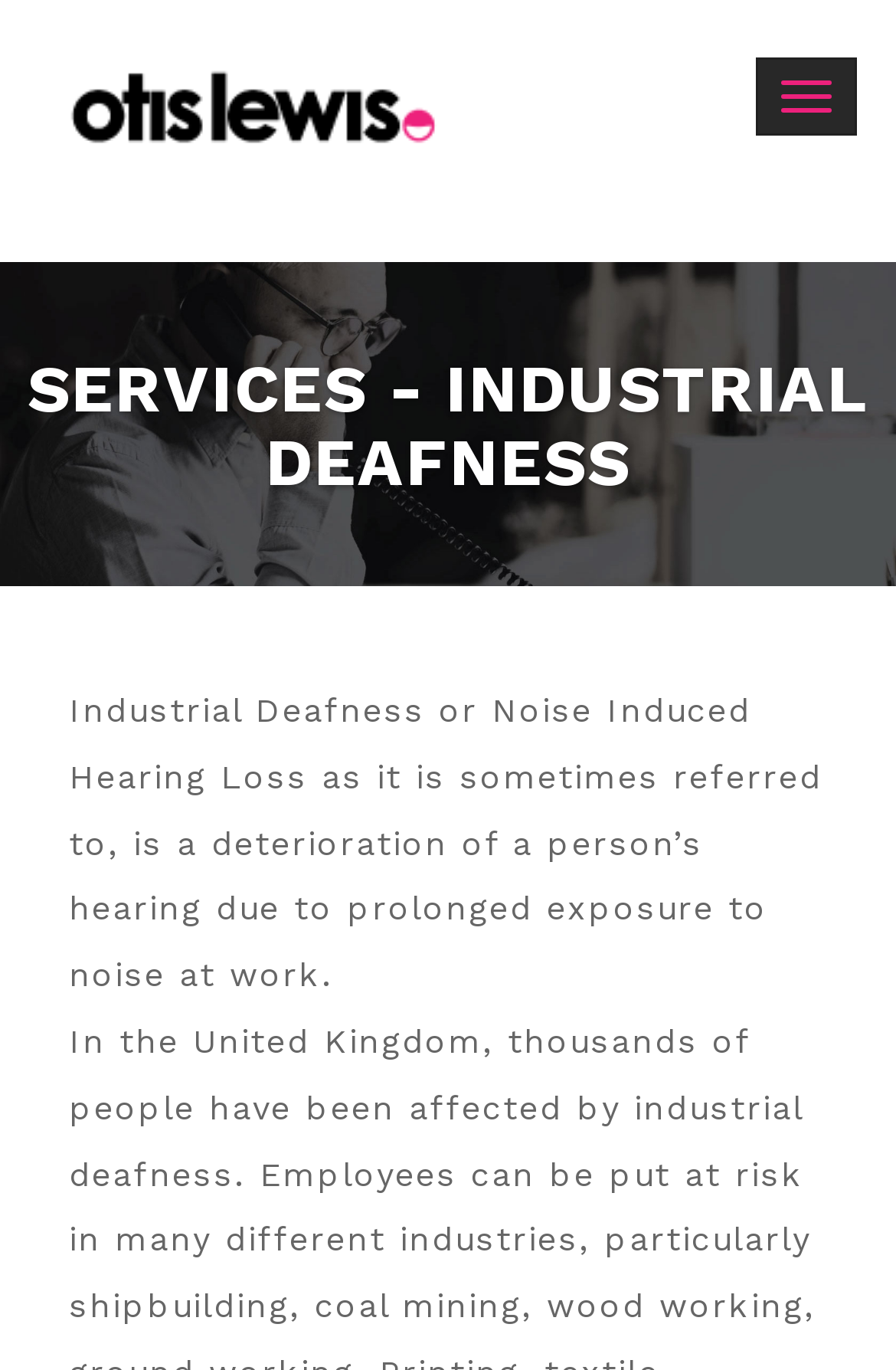Determine the bounding box coordinates of the UI element that matches the following description: "Toggle navigation". The coordinates should be four float numbers between 0 and 1 in the format [left, top, right, bottom].

[0.844, 0.04, 0.956, 0.097]